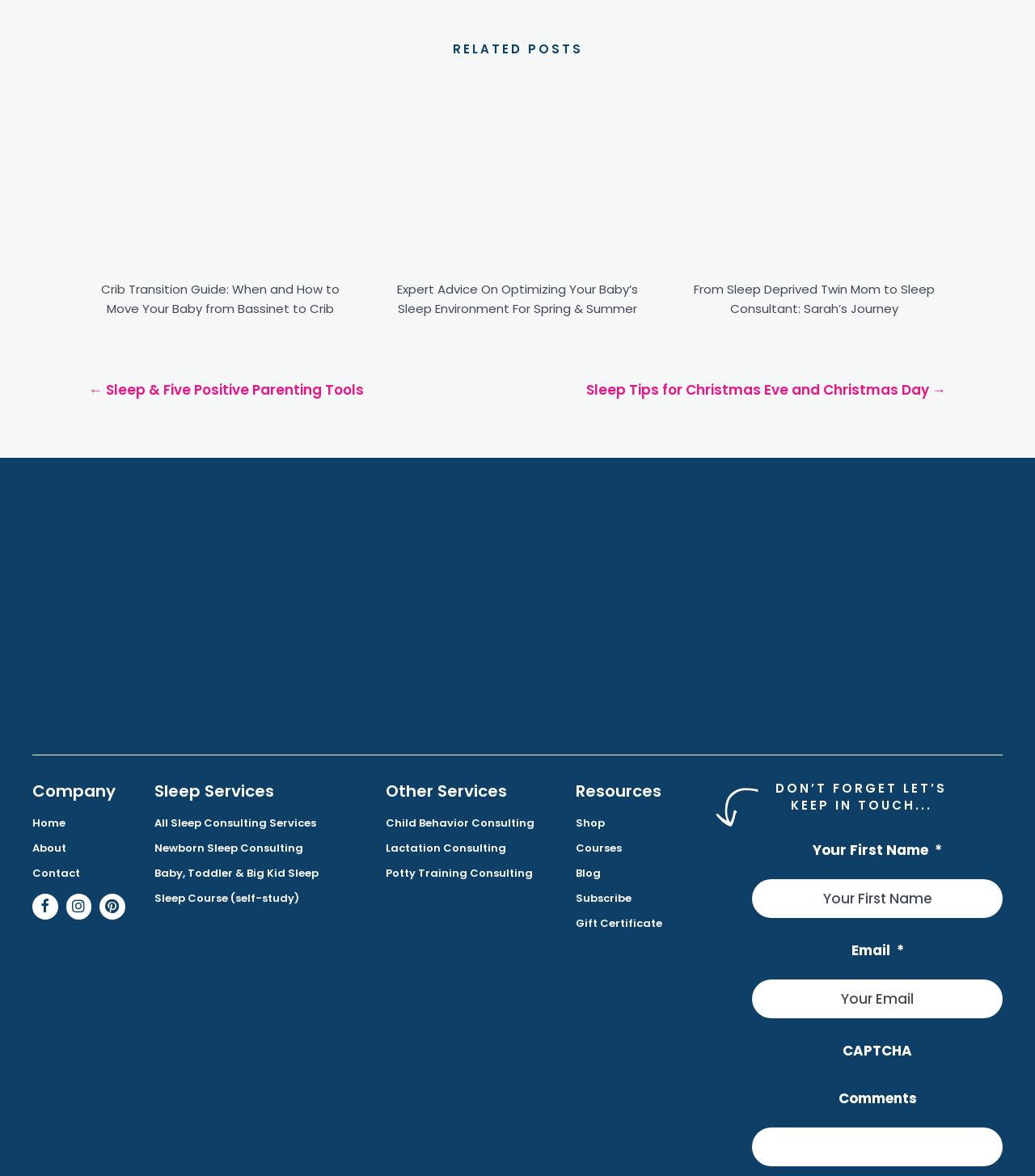What is the purpose of the form at the bottom of the page?
Use the image to give a comprehensive and detailed response to the question.

The form at the bottom of the page appears to be a subscription form, where users can enter their first name and email address to subscribe to a newsletter or service, as indicated by the labels and input fields, as well as the 'Subscribe' link in the 'Resources' section.